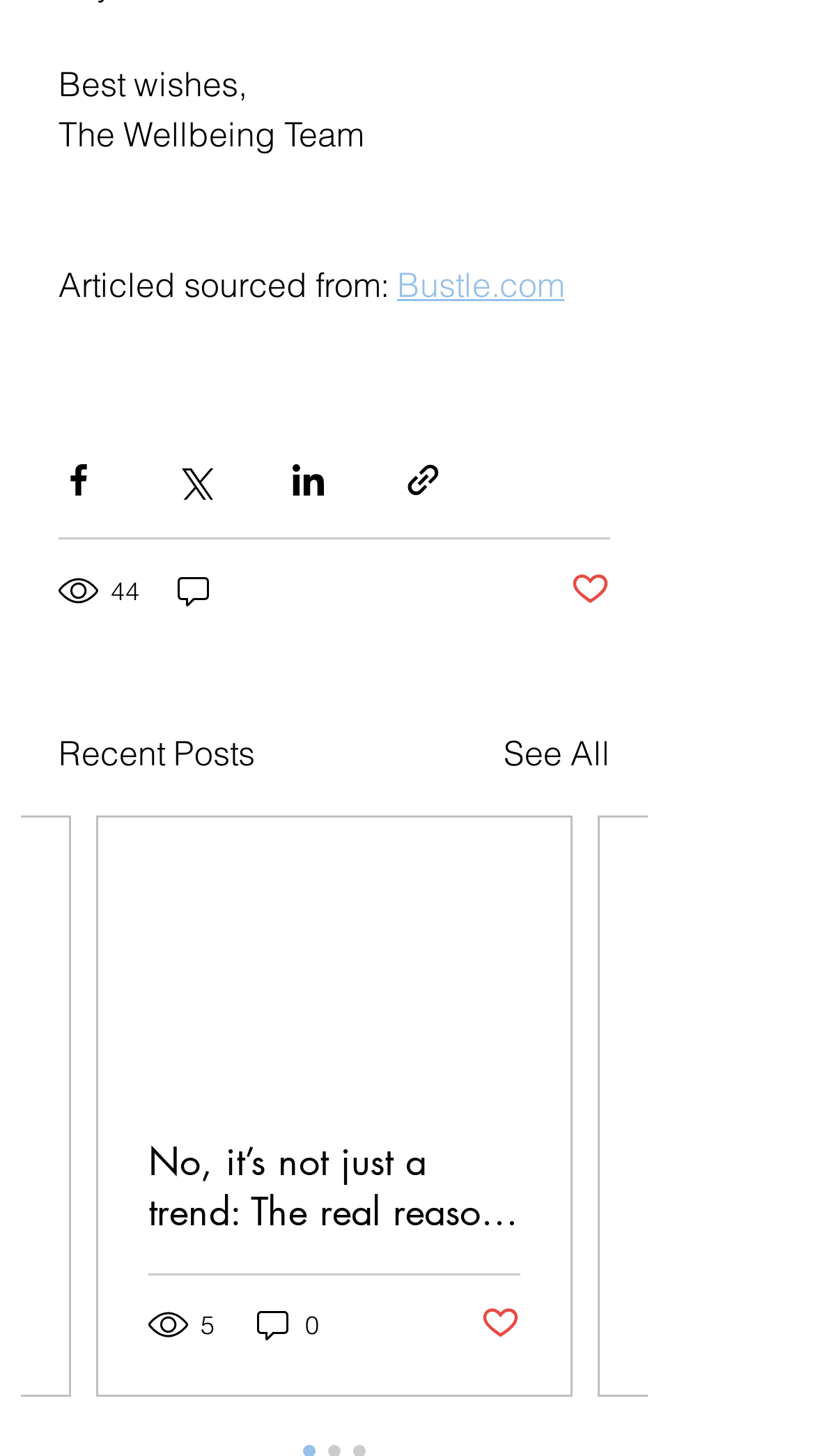Answer the question with a brief word or phrase:
What is the title of the first post?

Not provided